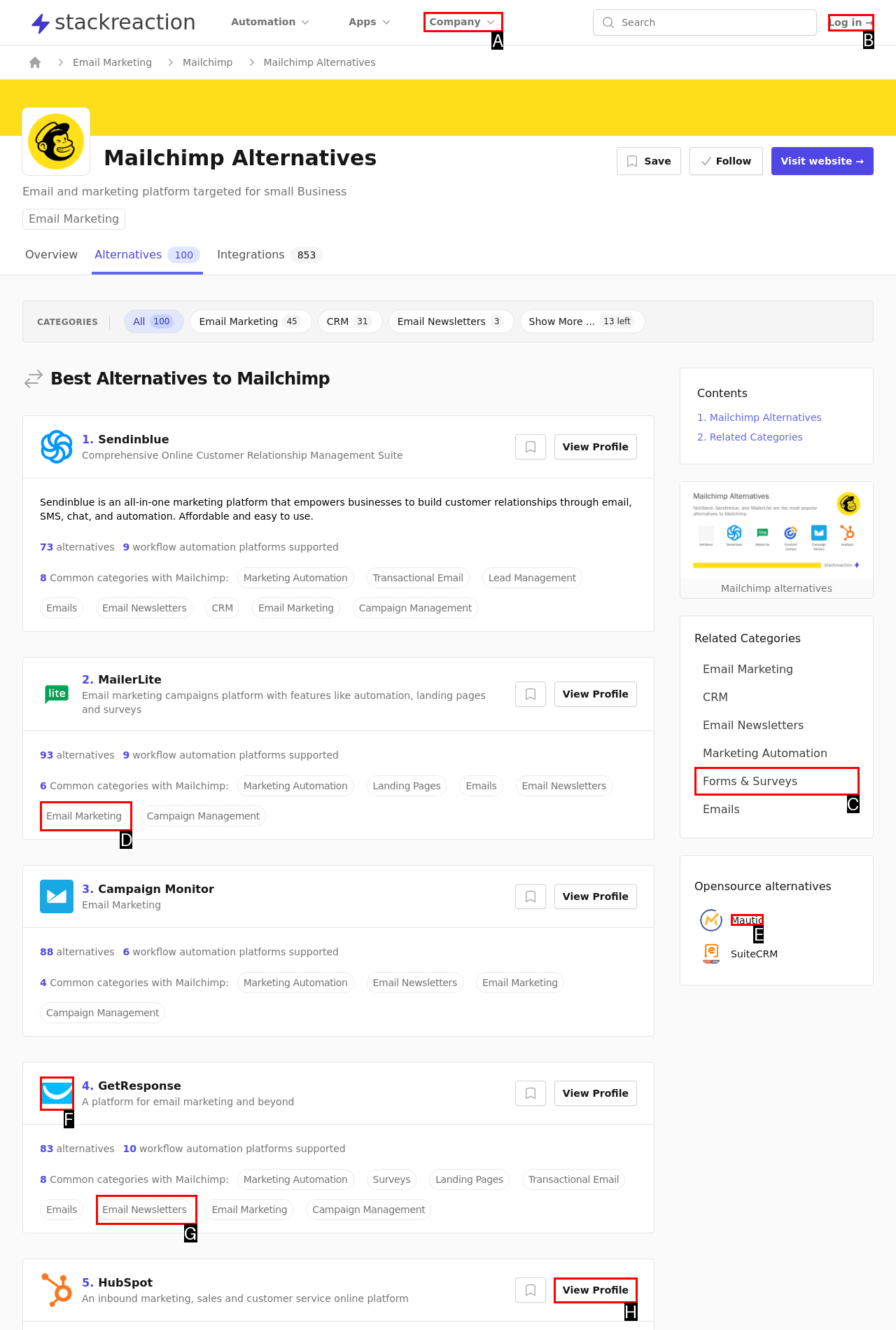Match the option to the description: Log in →
State the letter of the correct option from the available choices.

B